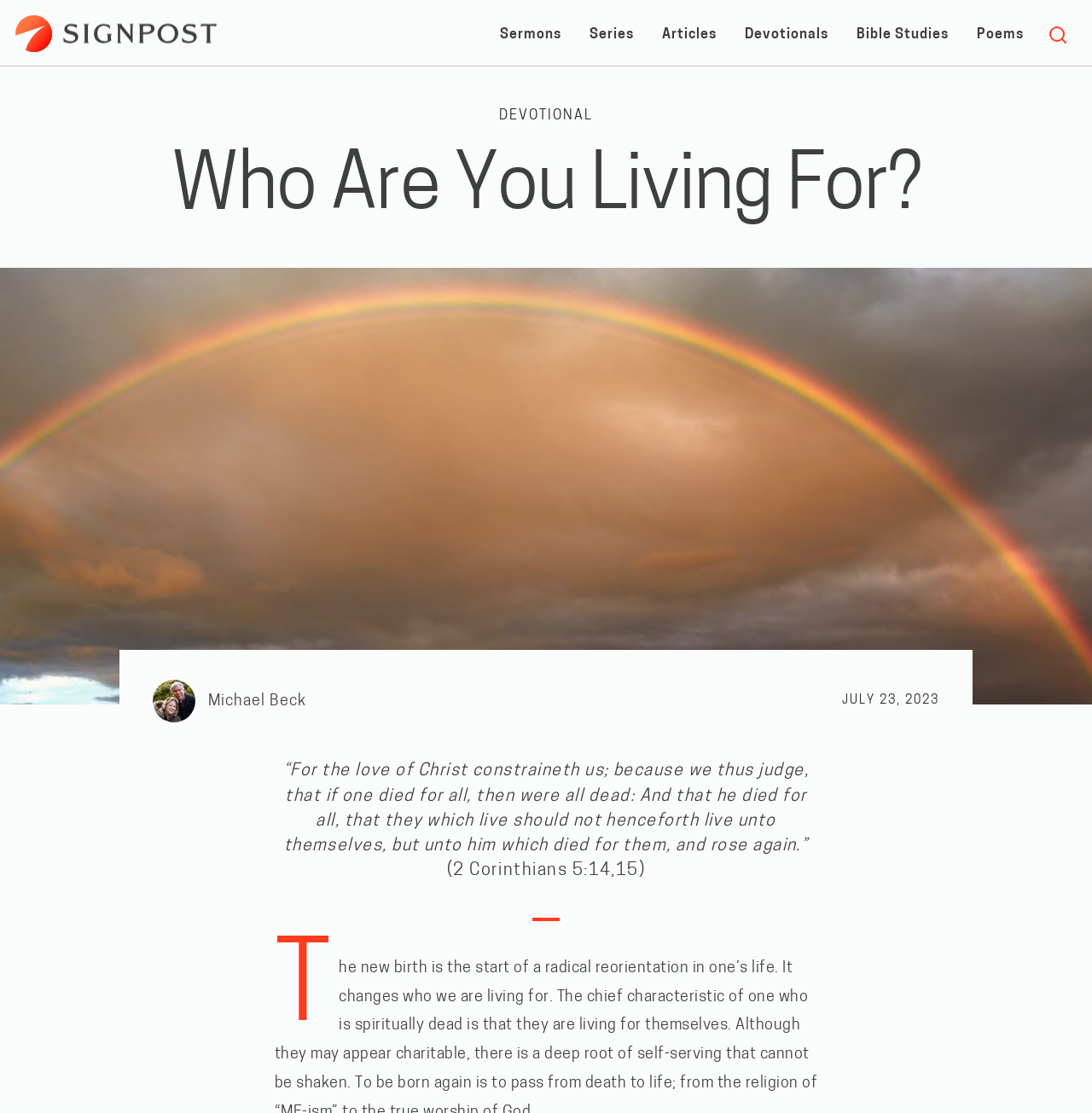Please respond to the question with a concise word or phrase:
What is the date of the devotional?

July 23, 2023